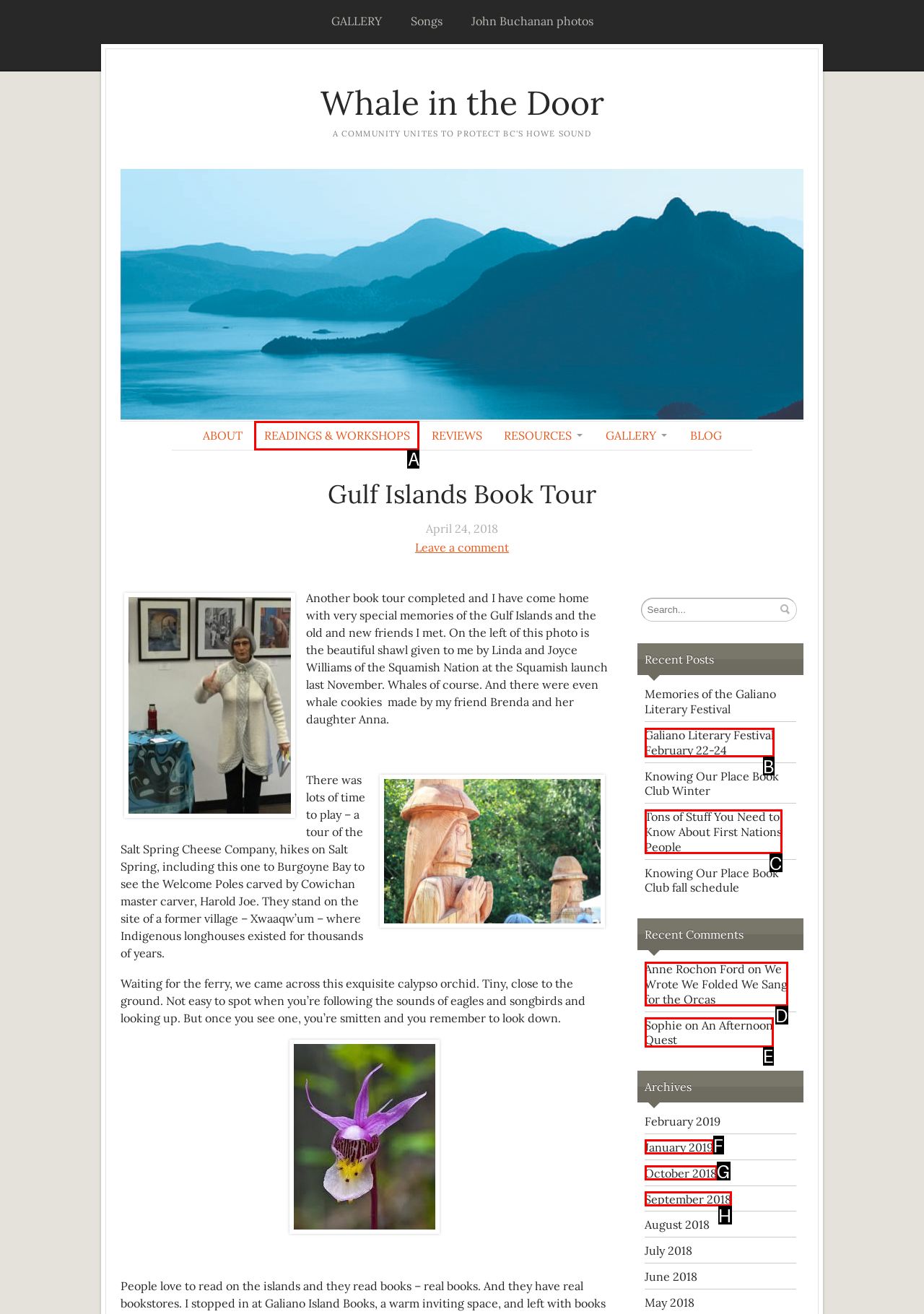Match the option to the description: Galiano Literary Festival February 22-24
State the letter of the correct option from the available choices.

B